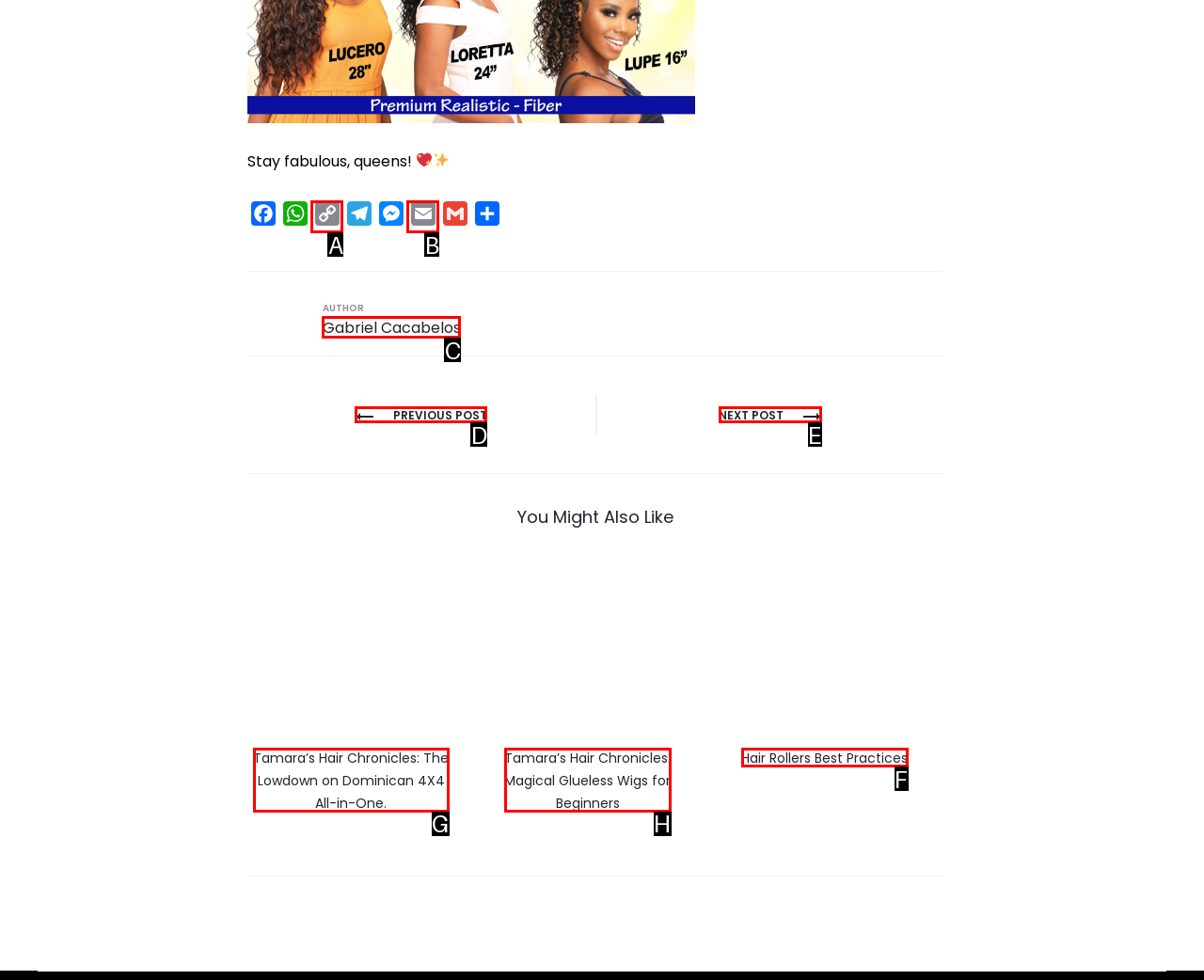Identify the correct HTML element to click to accomplish this task: Check out Hair Rollers Best Practices
Respond with the letter corresponding to the correct choice.

F